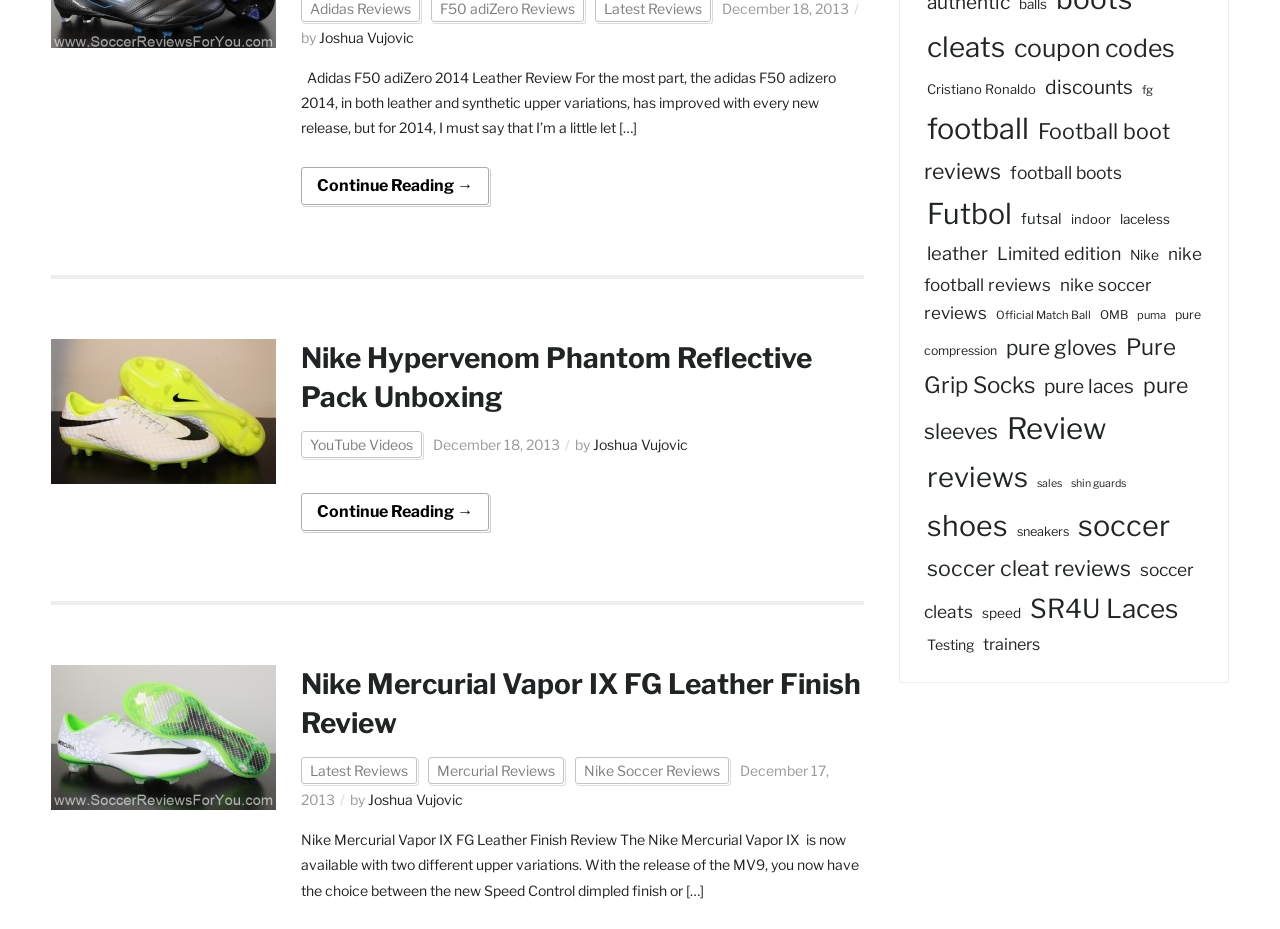Provide the bounding box coordinates of the HTML element described as: "parent_node: radeutsch (25)". The bounding box coordinates should be four float numbers between 0 and 1, i.e., [left, top, right, bottom].

None